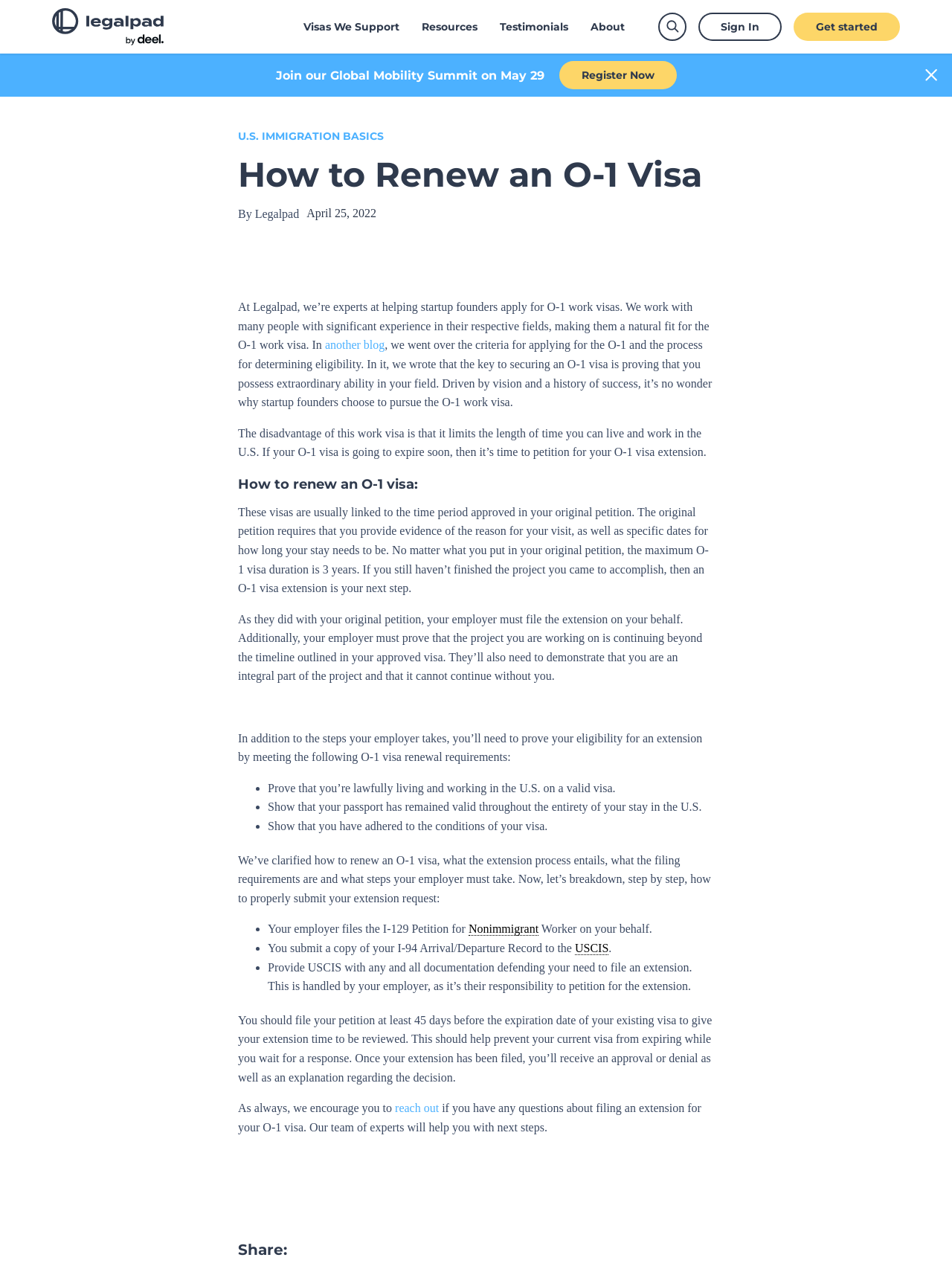What is the purpose of the O-1 visa?
Please utilize the information in the image to give a detailed response to the question.

I inferred the answer by reading the content of the webpage, which discusses the O-1 visa extension process and its requirements, indicating that the O-1 visa is a type of work visa.